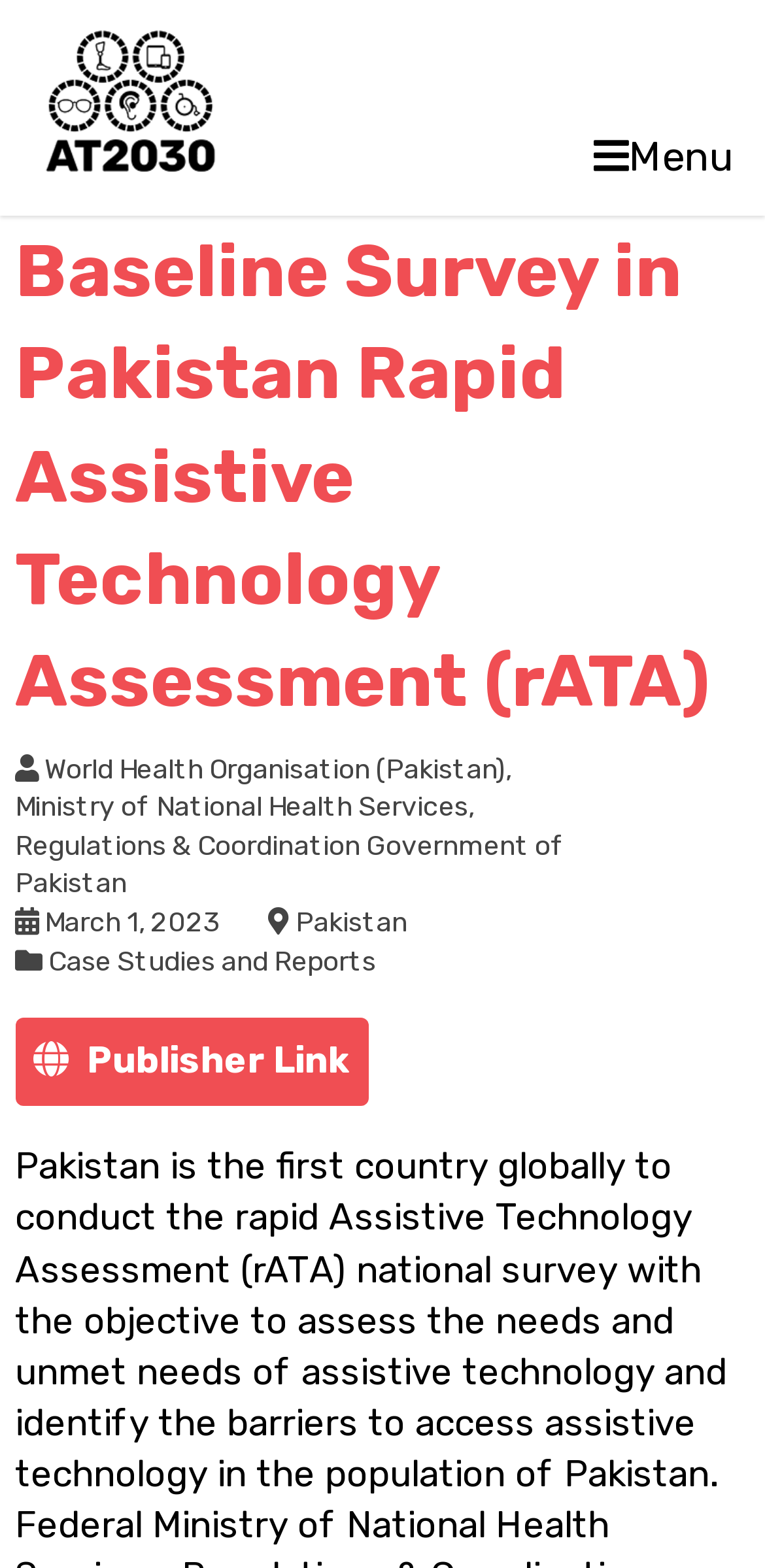Please find the bounding box for the UI component described as follows: "parent_node: Menu".

[0.02, 0.0, 0.98, 0.138]